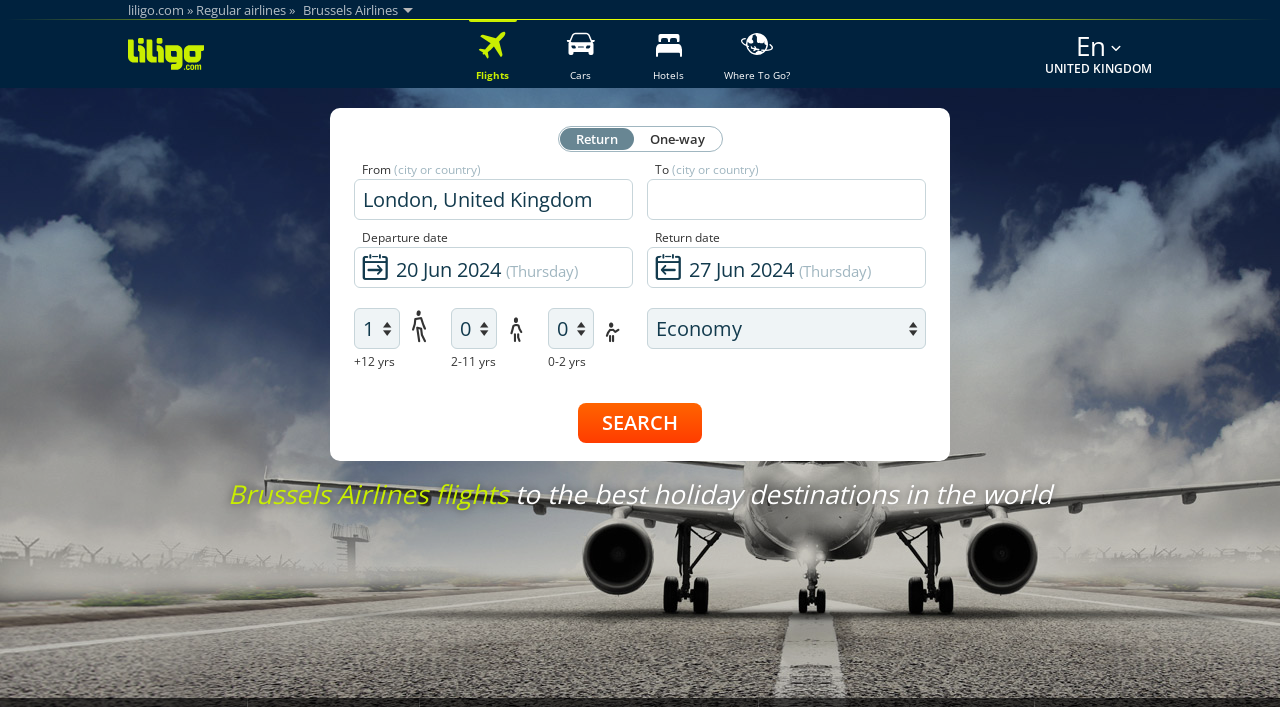Identify the bounding box coordinates for the UI element mentioned here: "title="Printer Friendly and PDF"". Provide the coordinates as four float values between 0 and 1, i.e., [left, top, right, bottom].

None